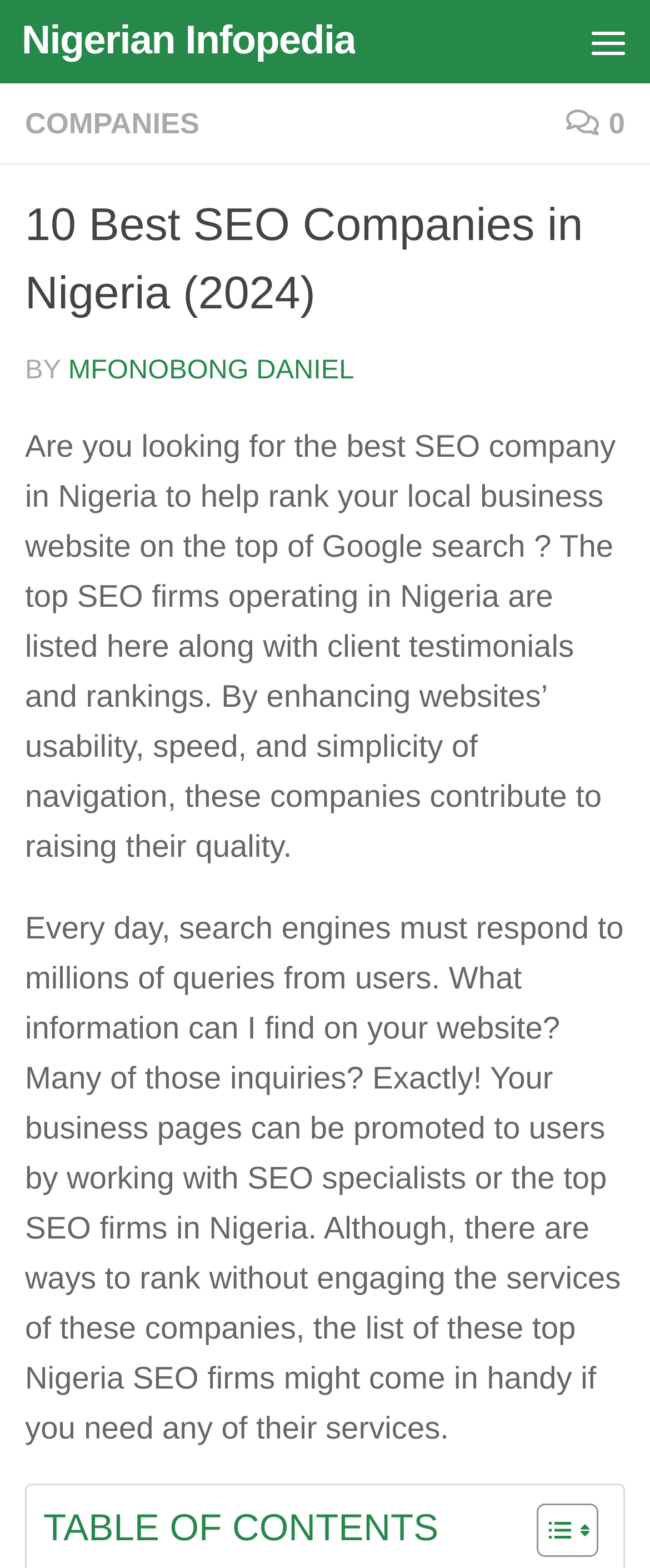How many sections are in the table of contents?
Please give a detailed answer to the question using the information shown in the image.

The table of contents is present on the webpage, but the exact number of sections is not explicitly mentioned. However, we can infer that there are multiple sections as there is a toggle button to expand or collapse the table of contents.